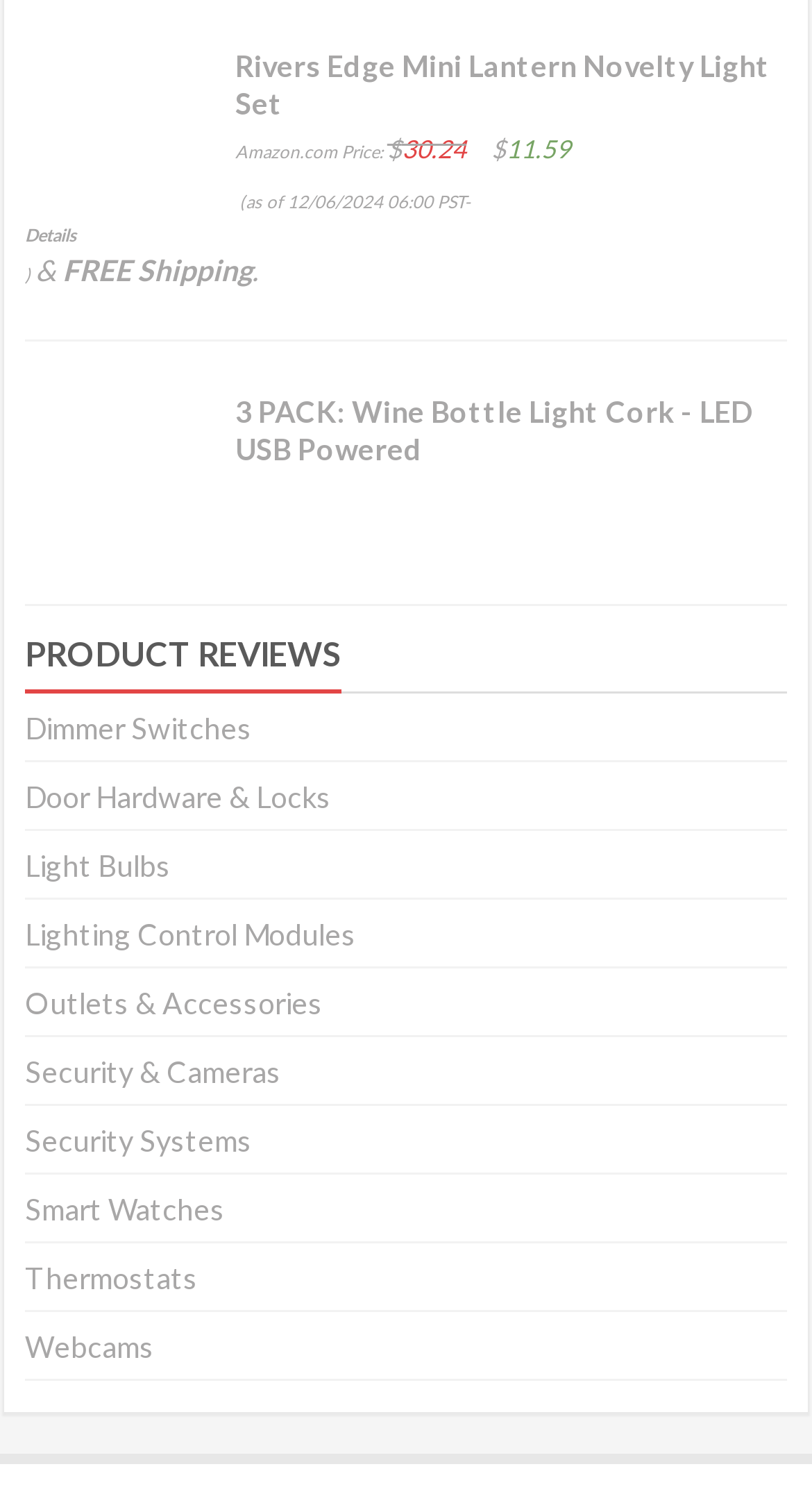What categories are listed below the product information?
Refer to the image and provide a detailed answer to the question.

I found the categories by looking at the links below the product information, which include 'Dimmer Switches', 'Door Hardware & Locks', 'Light Bulbs', and other related categories.